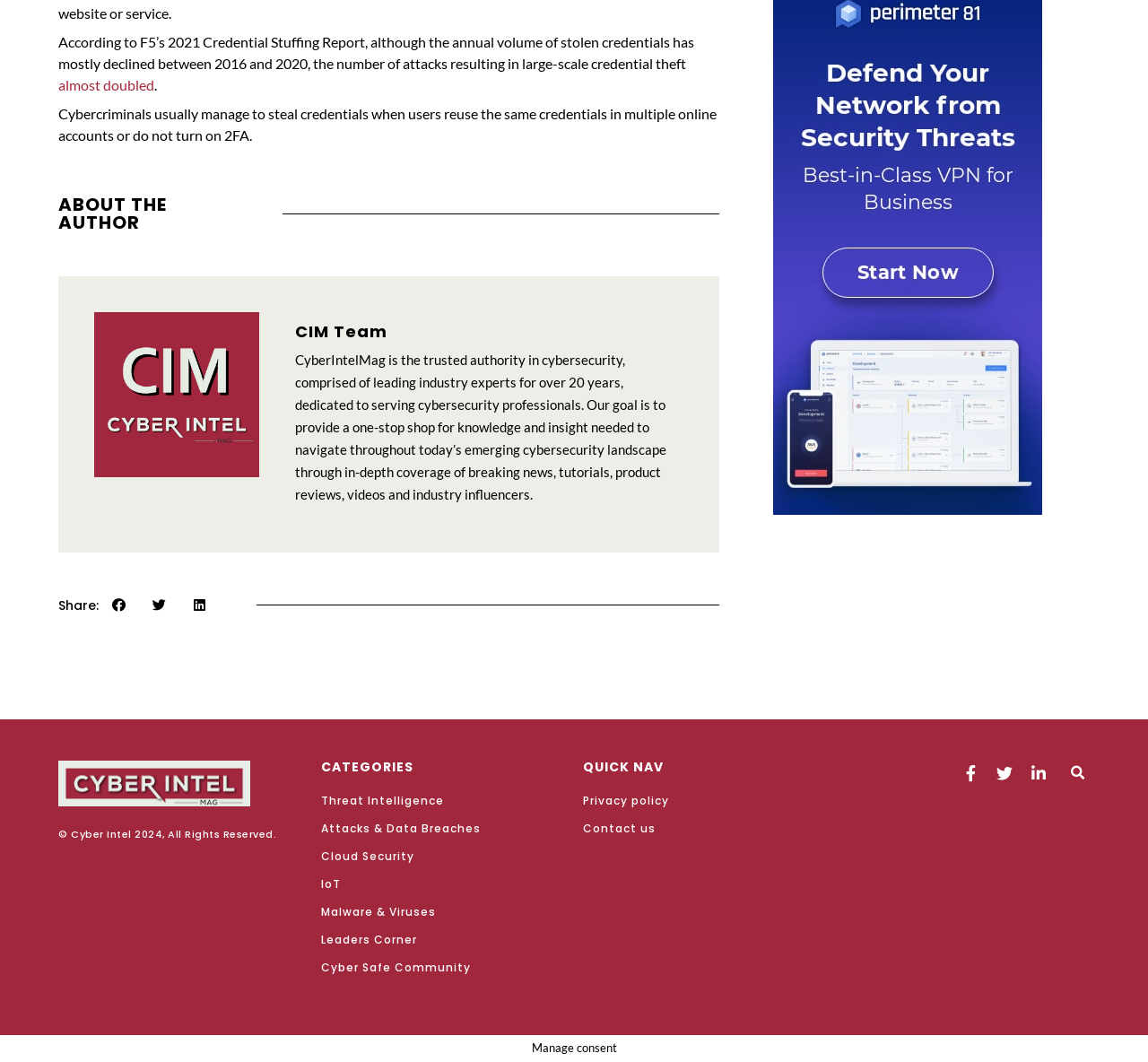Provide the bounding box coordinates for the UI element that is described as: "Attacks & Data Breaches".

[0.279, 0.772, 0.492, 0.789]